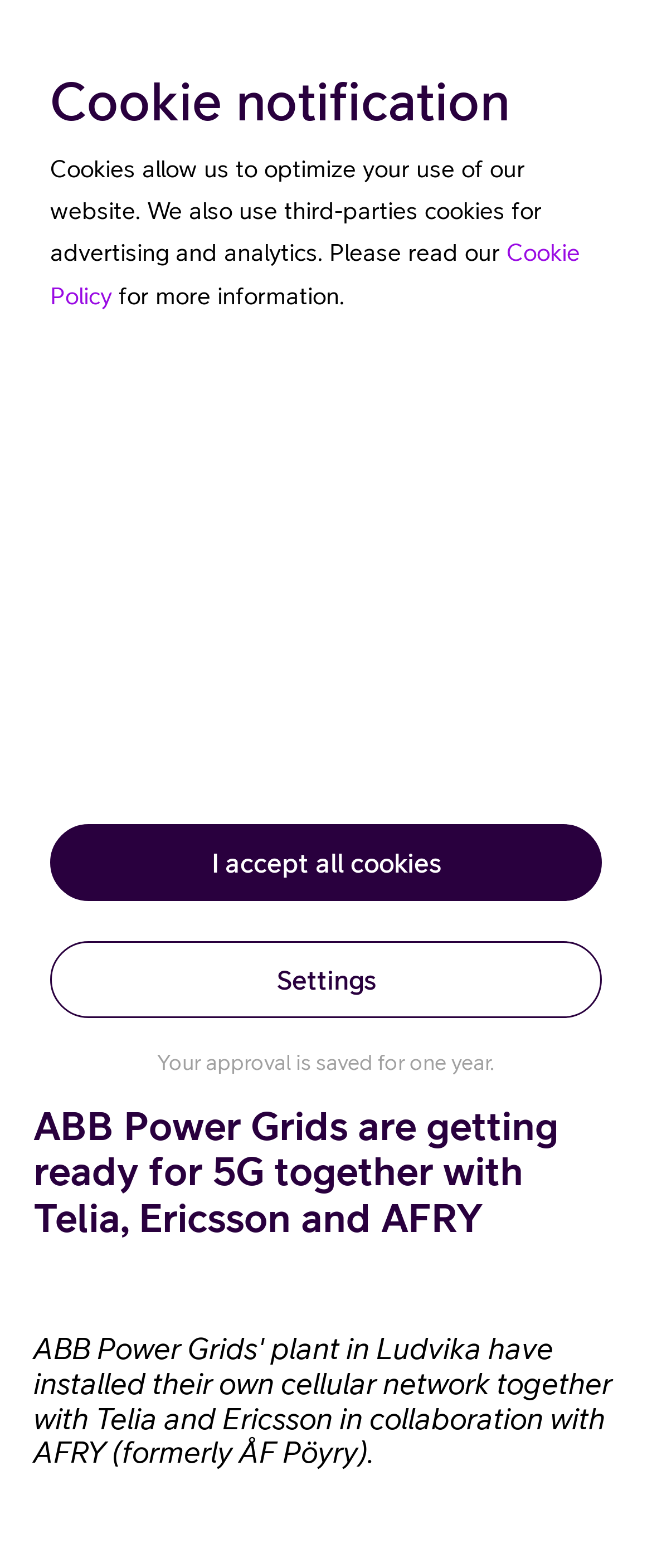Can you extract the primary headline text from the webpage?

ABB Power Grids are getting ready for 5G together with Telia, Ericsson and AFRY